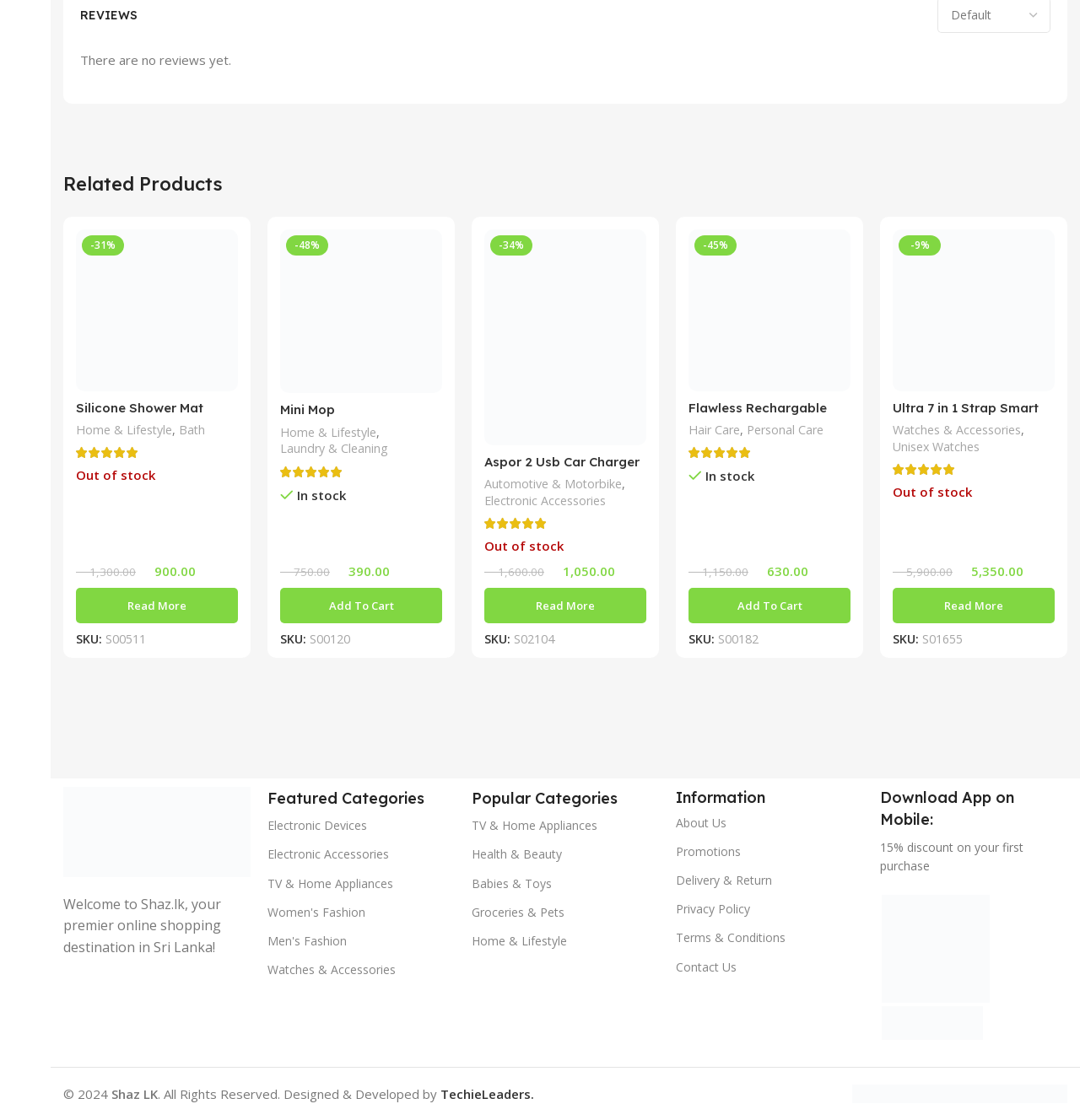What is the rating of the Silicone Shower Mat?
By examining the image, provide a one-word or phrase answer.

5.00 out of 5